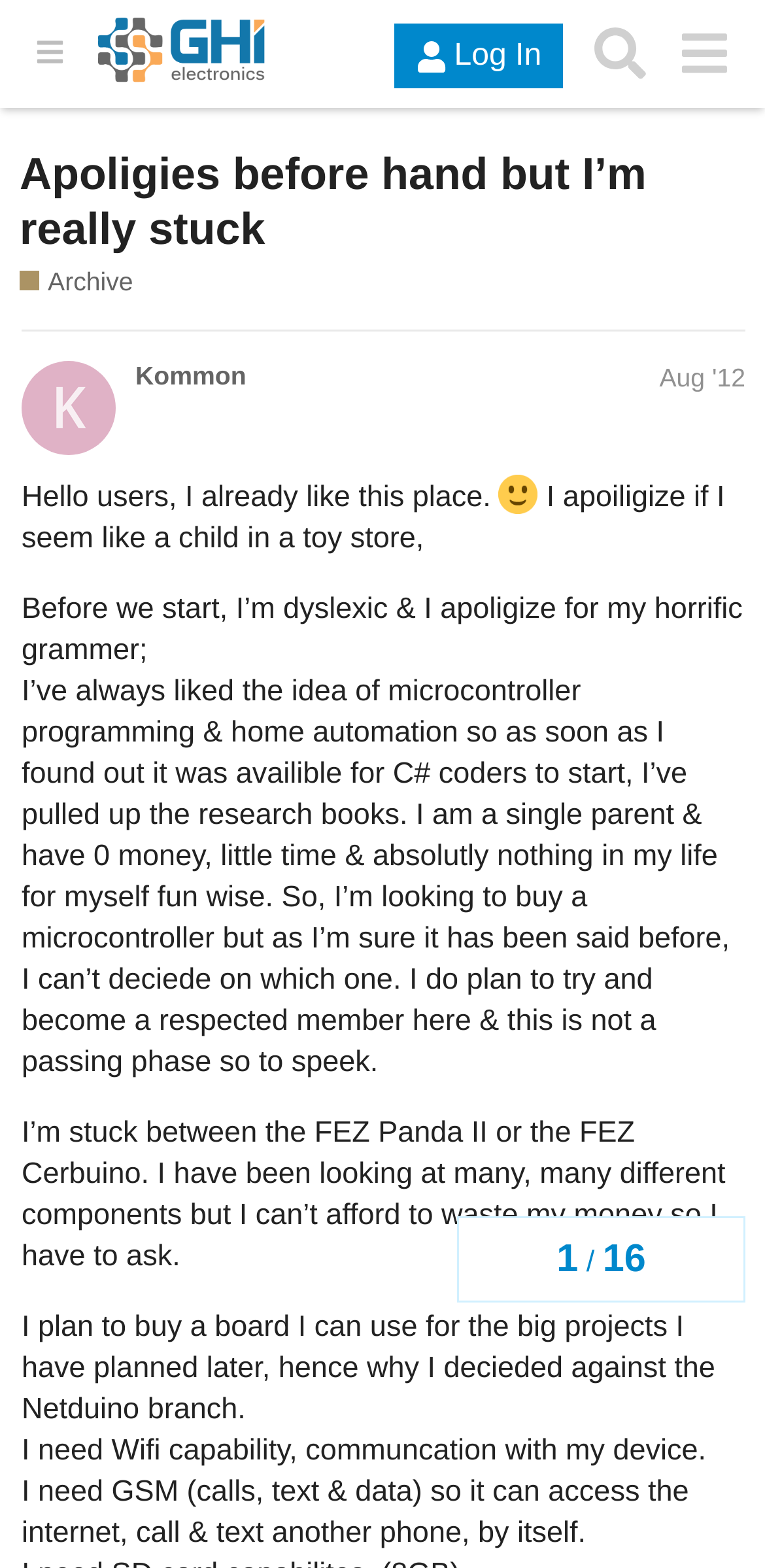Please identify the bounding box coordinates of the area that needs to be clicked to follow this instruction: "Click the 'GHI Electronics' Forums' link".

[0.128, 0.012, 0.347, 0.057]